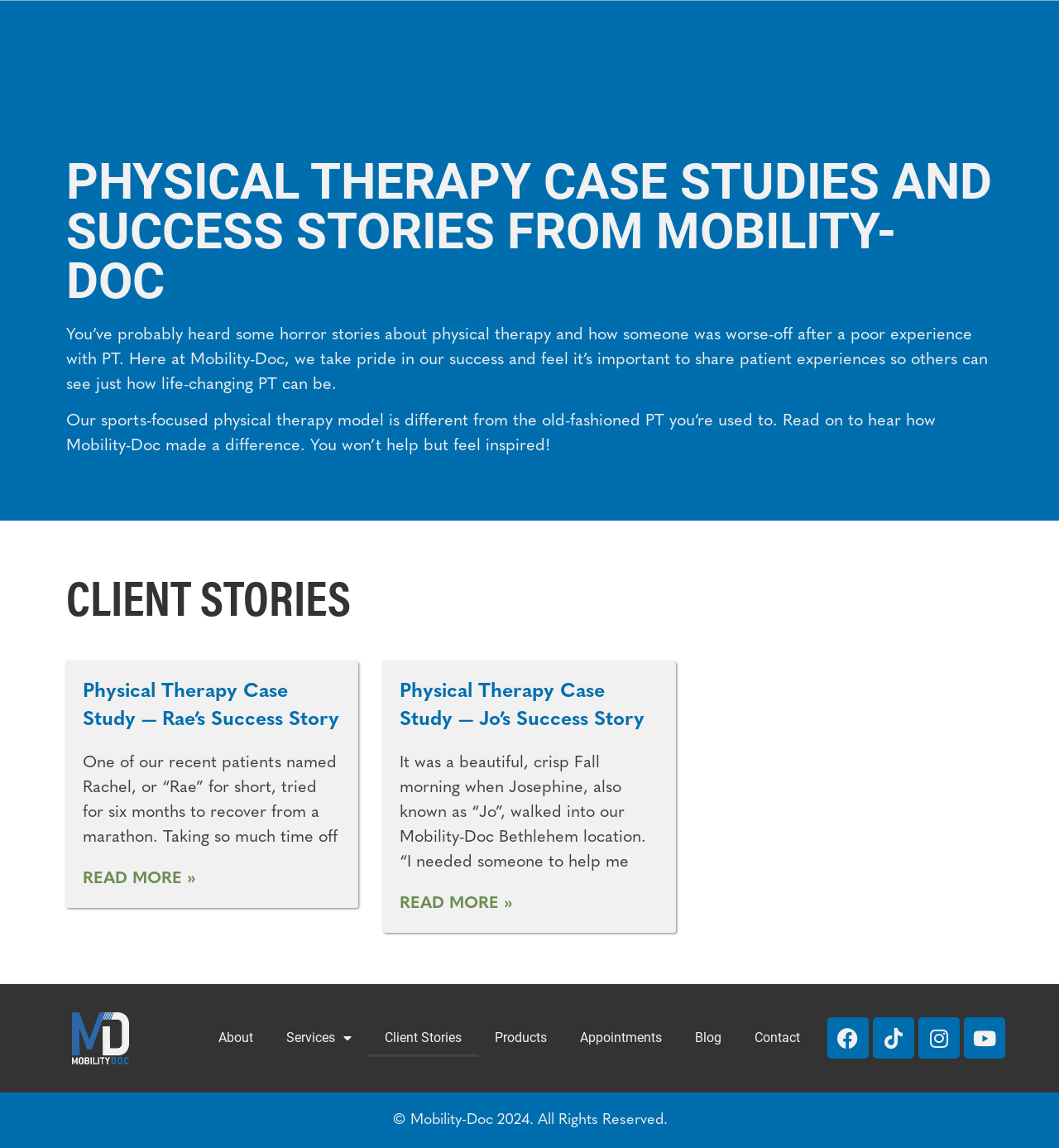How many navigation links are there?
Please provide a single word or phrase as your answer based on the image.

7